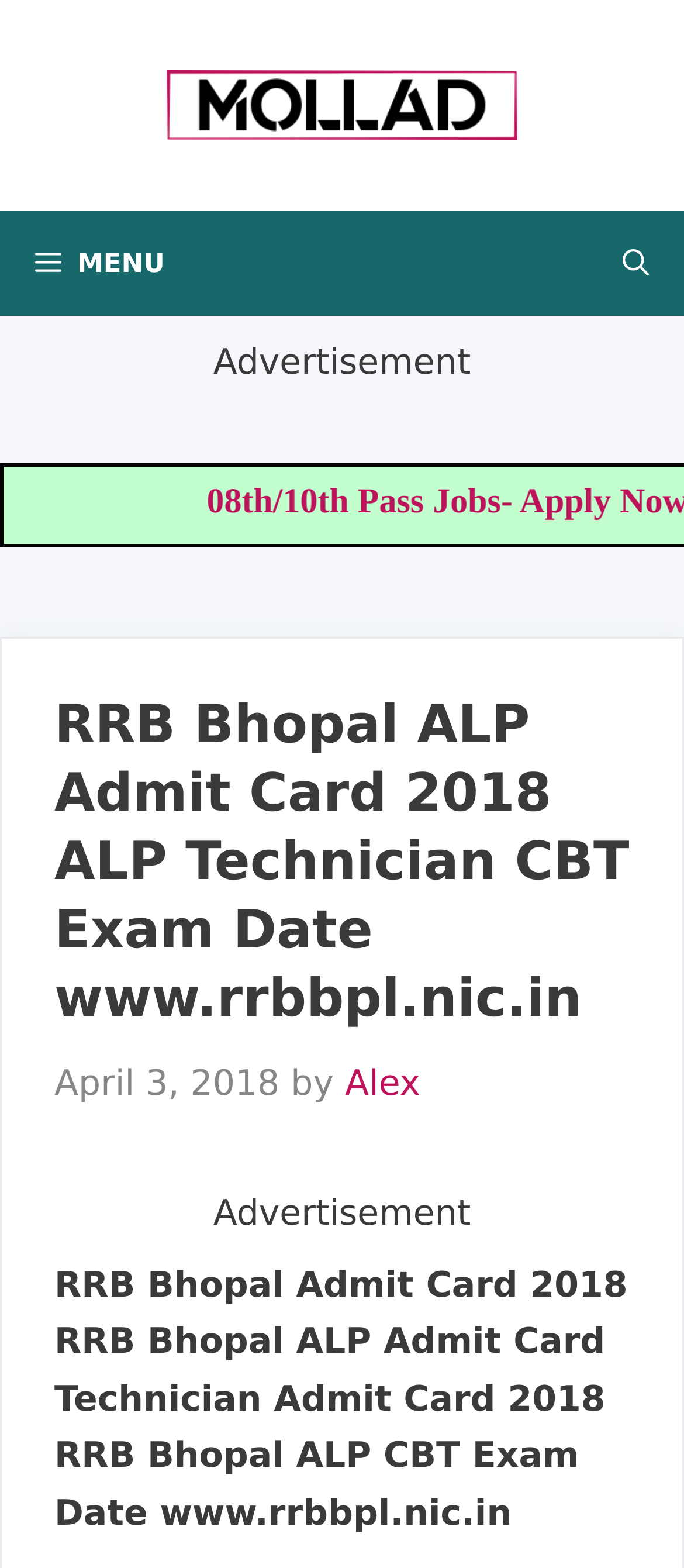Please locate and retrieve the main header text of the webpage.

RRB Bhopal ALP Admit Card 2018 ALP Technician CBT Exam Date www.rrbbpl.nic.in